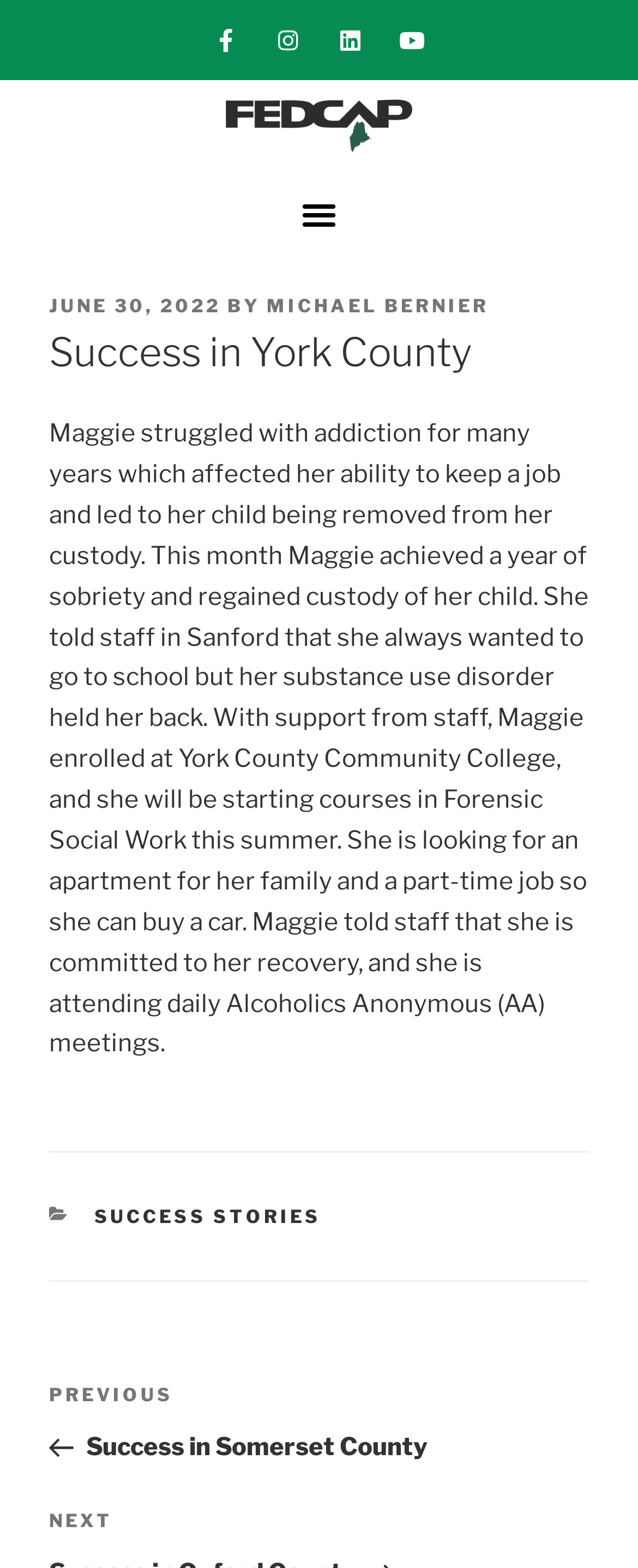Please provide the bounding box coordinates for the element that needs to be clicked to perform the instruction: "View success stories". The coordinates must consist of four float numbers between 0 and 1, formatted as [left, top, right, bottom].

[0.147, 0.768, 0.504, 0.783]